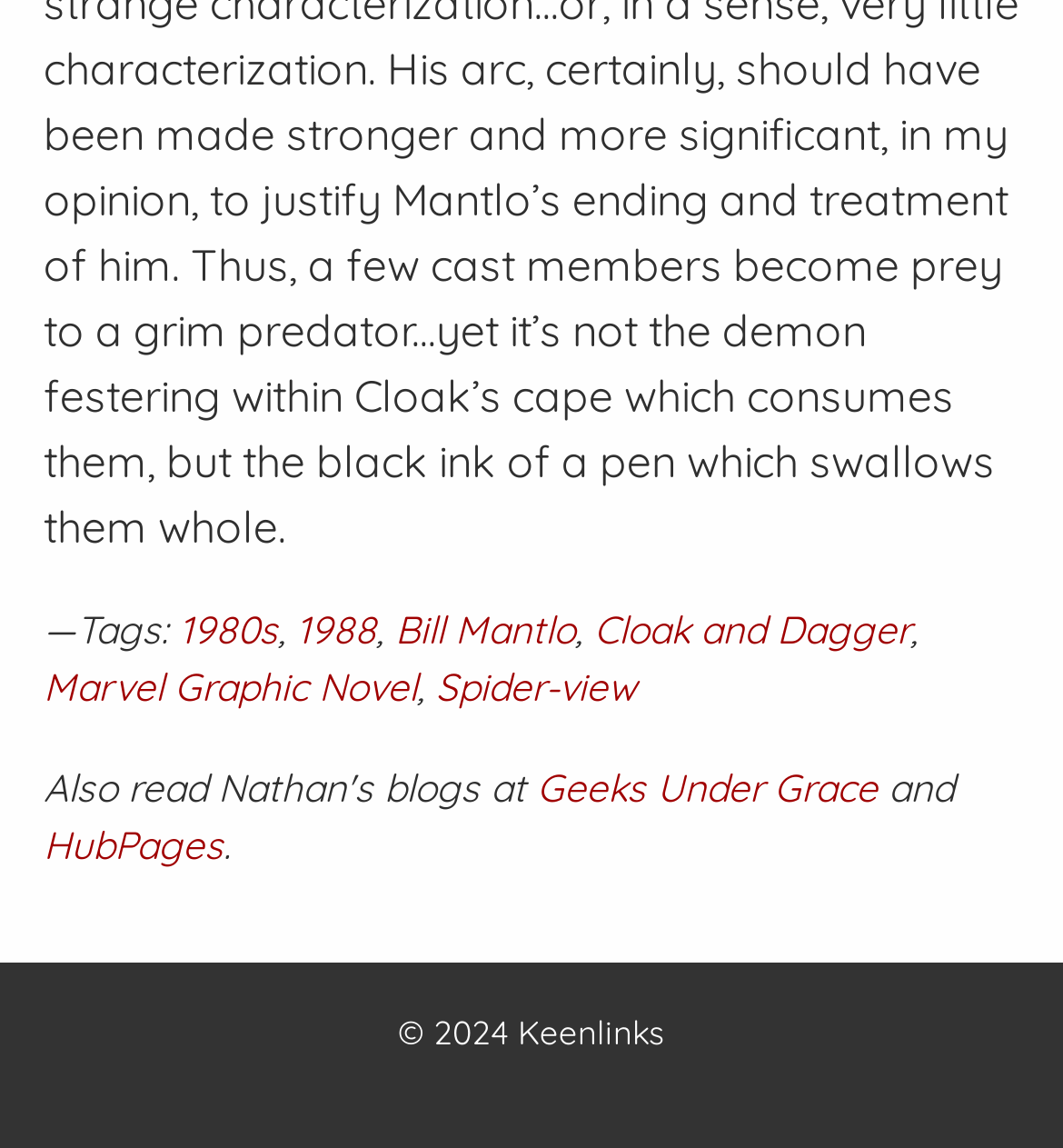What is the name of the graphic novel mentioned?
Based on the image, give a one-word or short phrase answer.

Marvel Graphic Novel